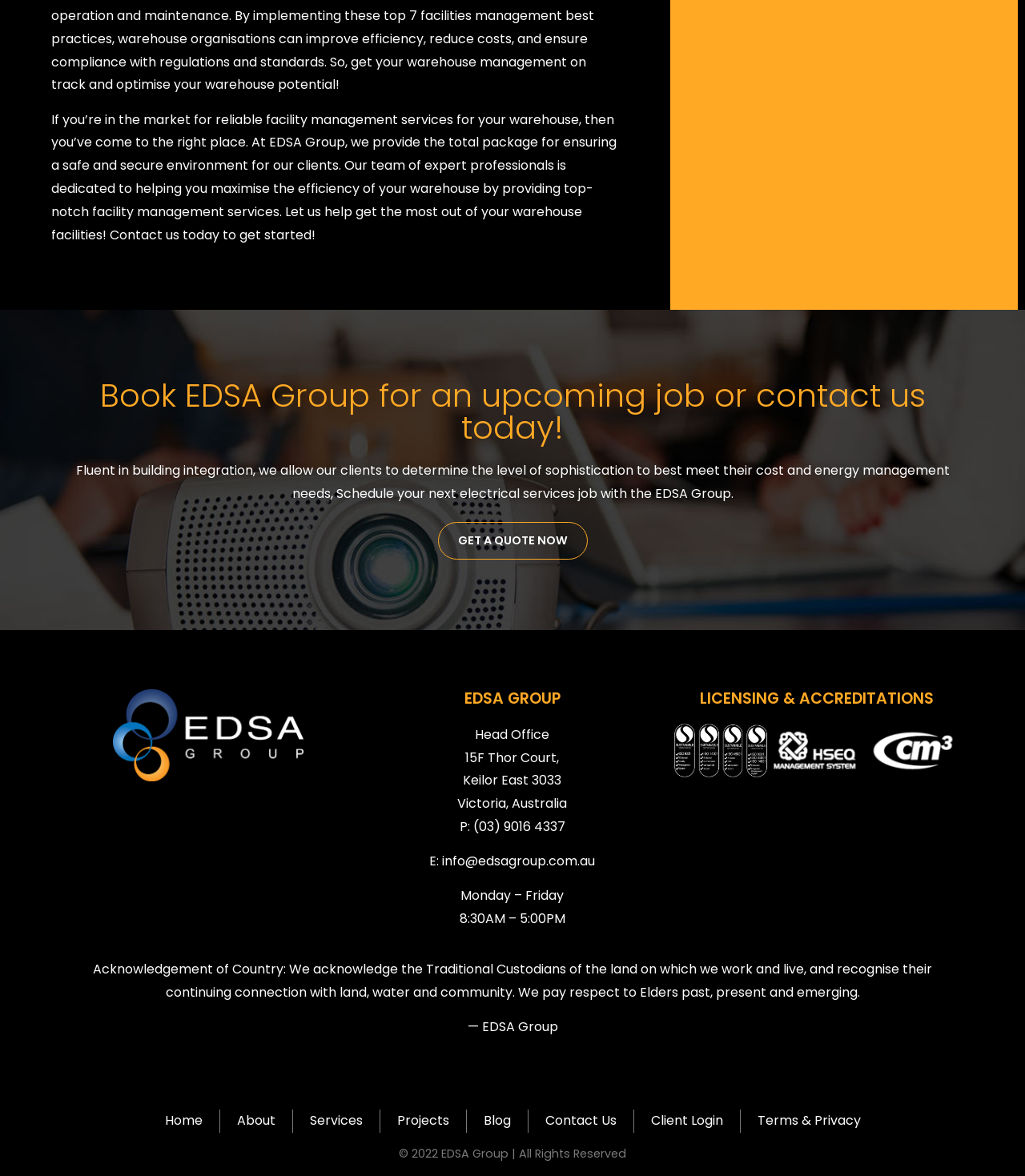What services does the company provide? Analyze the screenshot and reply with just one word or a short phrase.

Facility management services